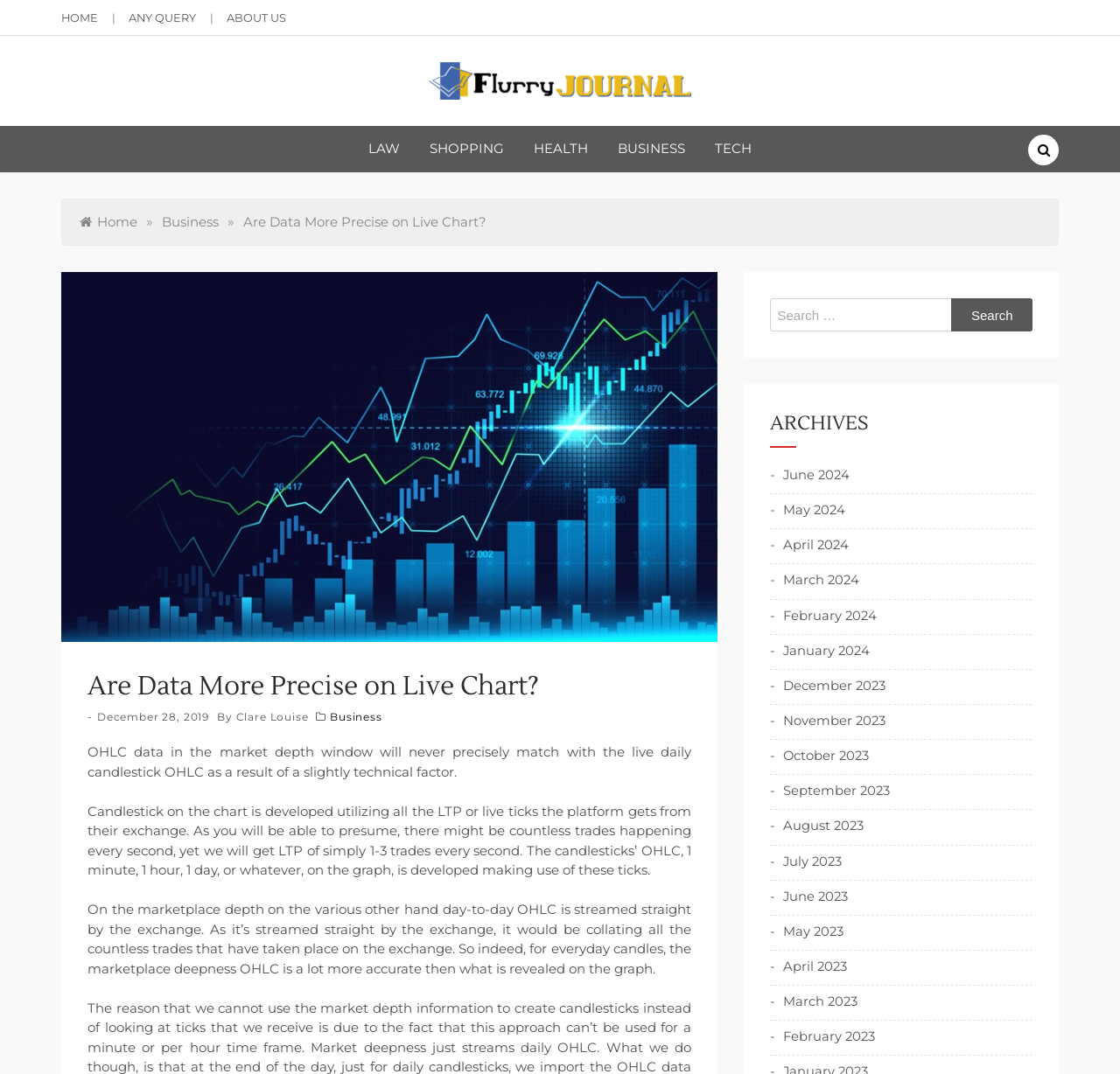Please identify the bounding box coordinates of the area that needs to be clicked to follow this instruction: "Search for something".

[0.688, 0.278, 0.922, 0.309]